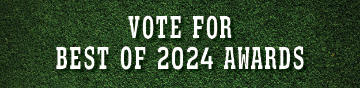Offer a detailed explanation of the image.

The image prominently features the phrase "VOTE FOR BEST OF 2024 AWARDS" in bold, white lettering against a textured green background resembling grass. This eye-catching design evokes a spirited and competitive atmosphere, aligning well with the theme of the Annual Awards Dinner & Banquet scheduled for February 19, 2024, at the Kilkarney Hills Golf Course. As part of the event's festivities, attendees are encouraged to participate in voting for the award winners, which celebrates excellence in various categories such as Best of Awards, Small Business, Large Business, and Community Leader of the Year. This image serves as a vivid invitation to contribute to the recognition of outstanding community achievements during this celebratory event.